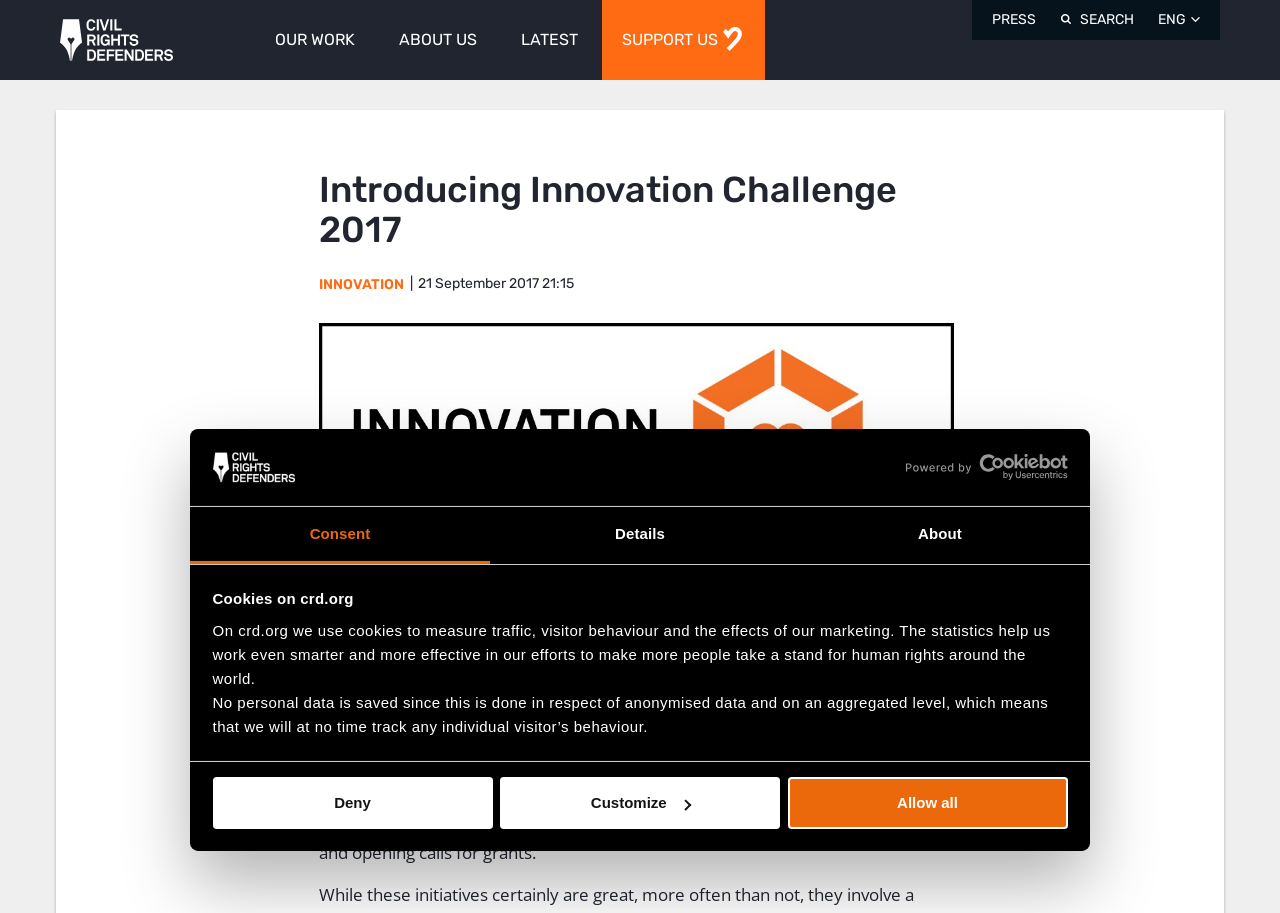Use a single word or phrase to answer the question:
How many tabs are available in the cookie consent dialog?

3